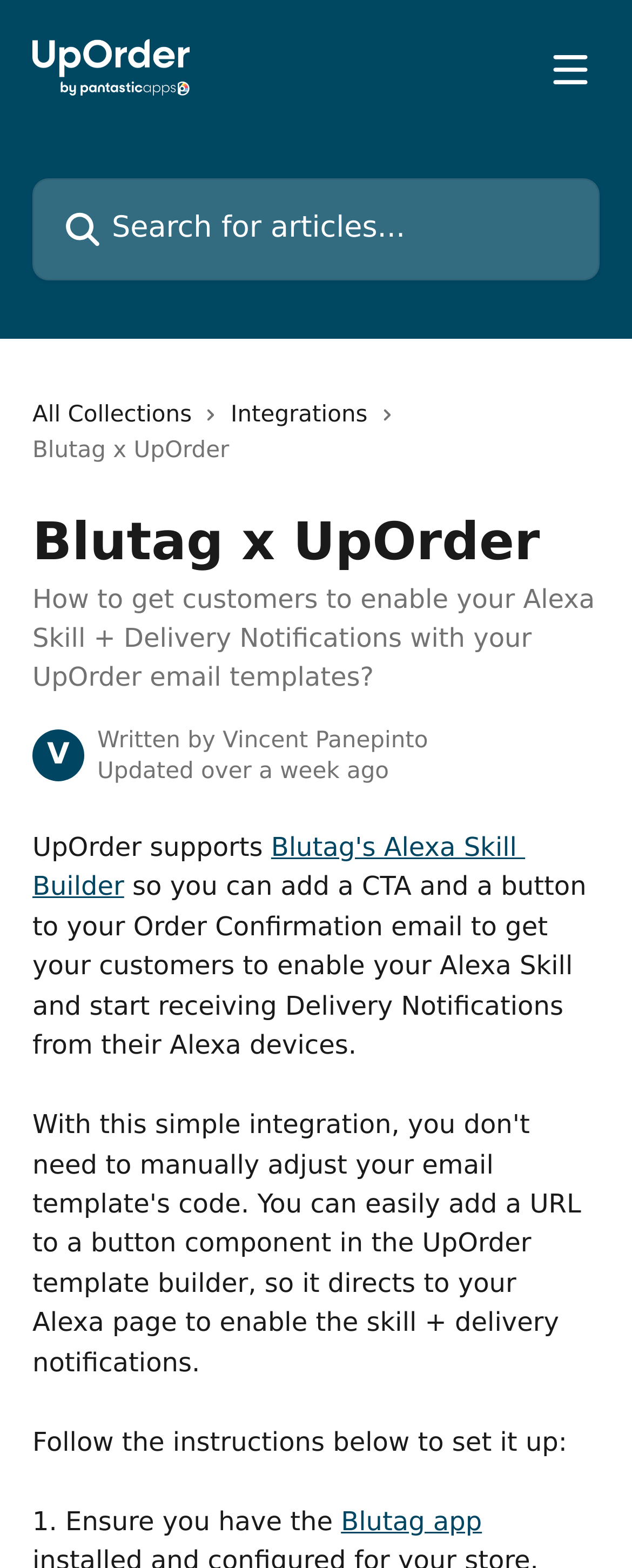Identify the bounding box of the UI element described as follows: "alt="UpOrder Help Center"". Provide the coordinates as four float numbers in the range of 0 to 1 [left, top, right, bottom].

[0.051, 0.025, 0.301, 0.061]